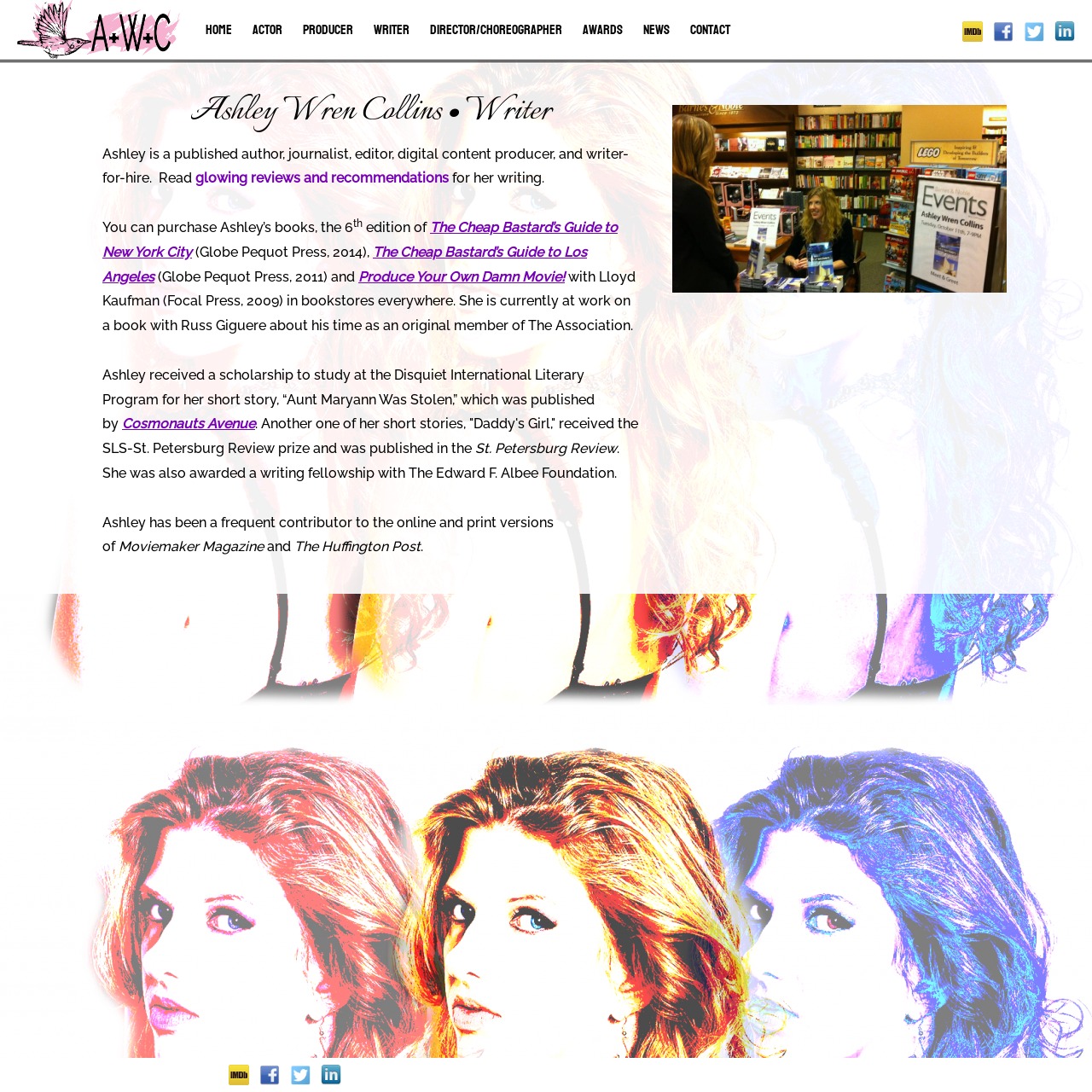Look at the image and write a detailed answer to the question: 
What is the title of one of Ashley's books?

The webpage mentions that Ashley has written several books, including 'The Cheap Bastard’s Guide to New York City', which is published by Globe Pequot Press in 2014.